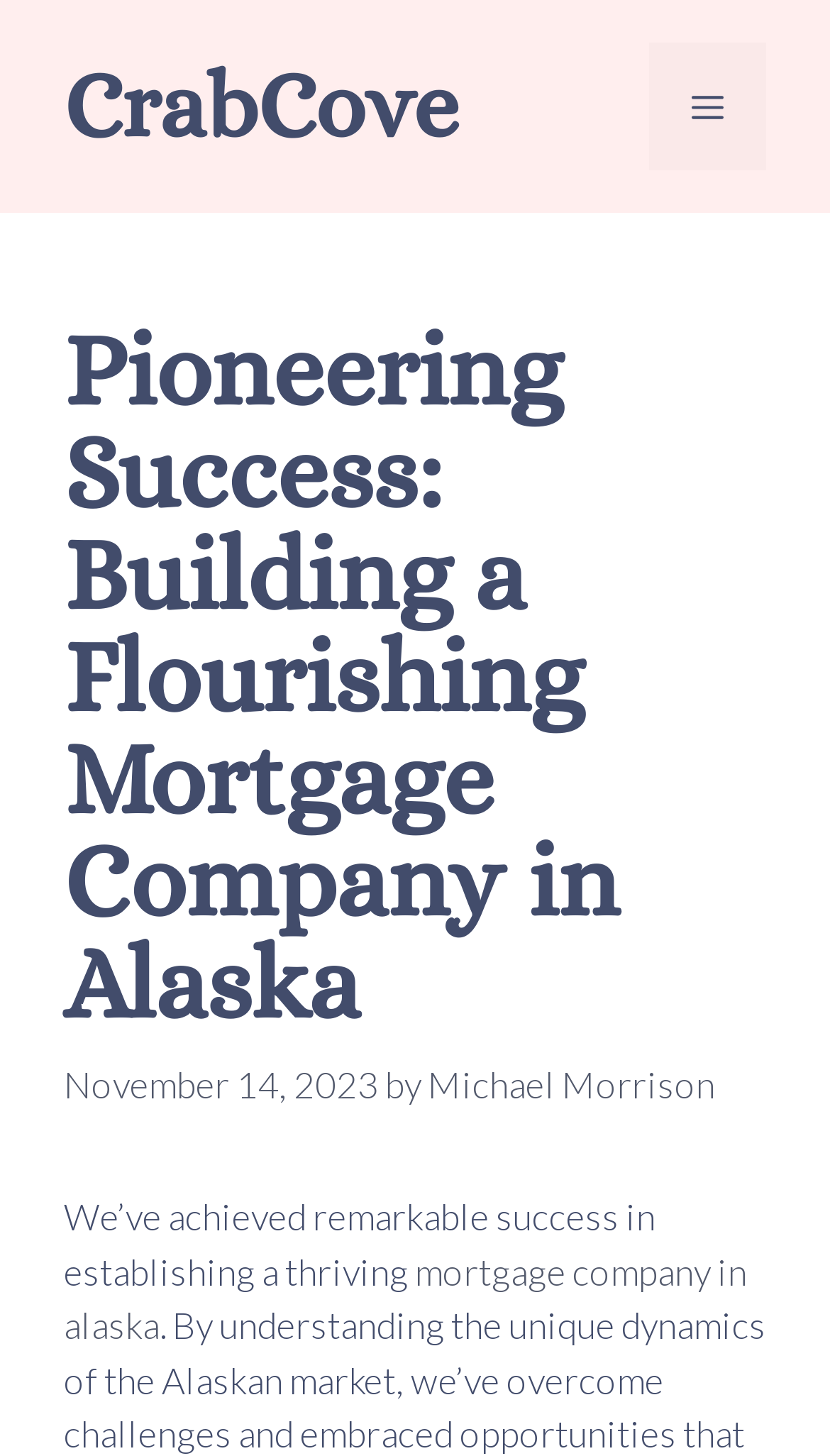What type of company is CrabCove?
Refer to the image and provide a concise answer in one word or phrase.

mortgage company